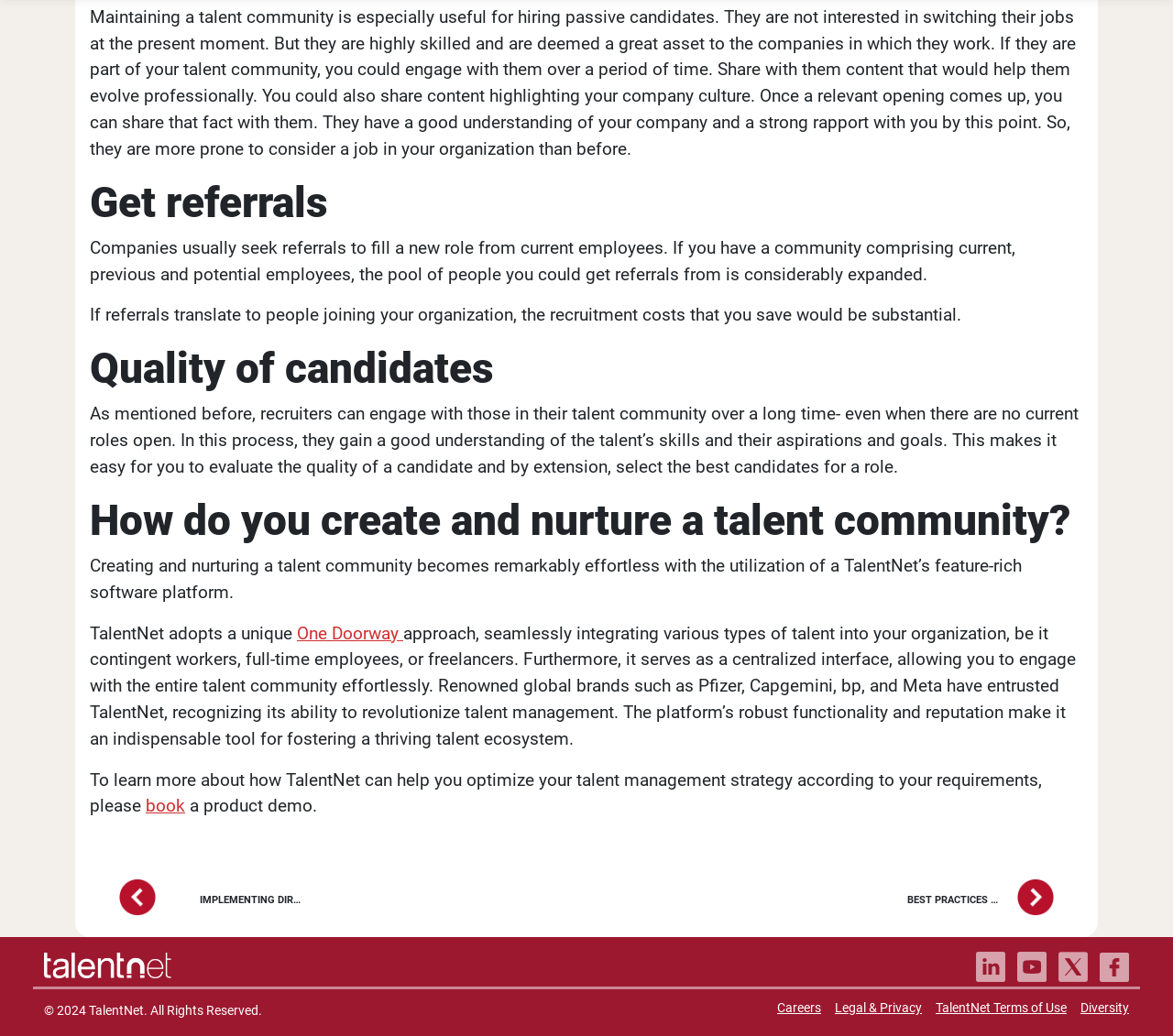Identify the bounding box coordinates of the element that should be clicked to fulfill this task: "Visit the LinkedIn page". The coordinates should be provided as four float numbers between 0 and 1, i.e., [left, top, right, bottom].

[0.832, 0.919, 0.857, 0.948]